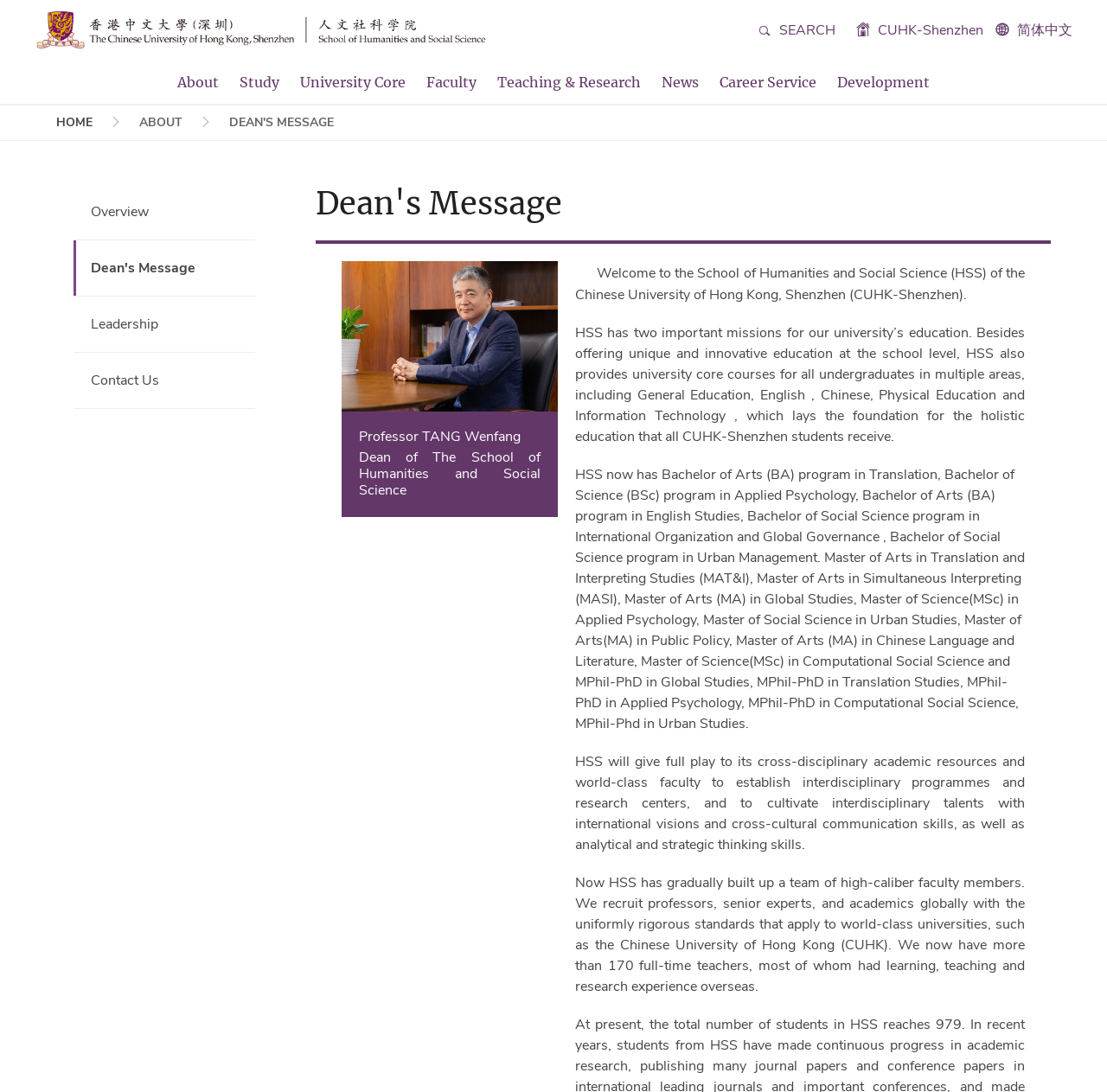Using the information in the image, give a detailed answer to the following question: How many undergraduate programs are offered by the school?

I counted the number of undergraduate programs mentioned in the static text. There are 5 programs: Bachelor of Arts (BA) program in Translation, Bachelor of Science (BSc) program in Applied Psychology, Bachelor of Arts (BA) program in English Studies, Bachelor of Social Science program in International Organization and Global Governance, and Bachelor of Social Science program in Urban Management.